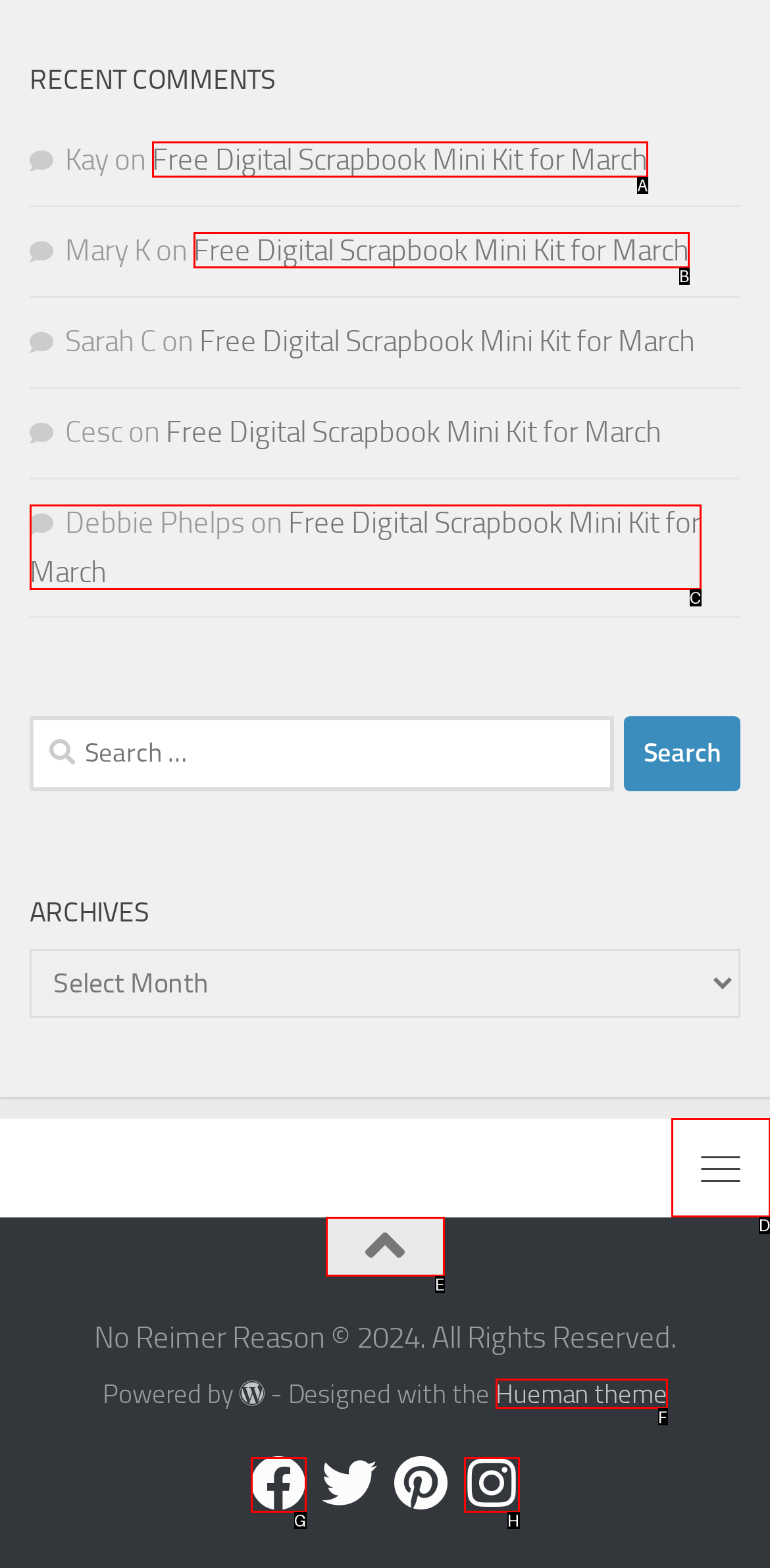Given the description: Hueman theme, identify the corresponding option. Answer with the letter of the appropriate option directly.

F